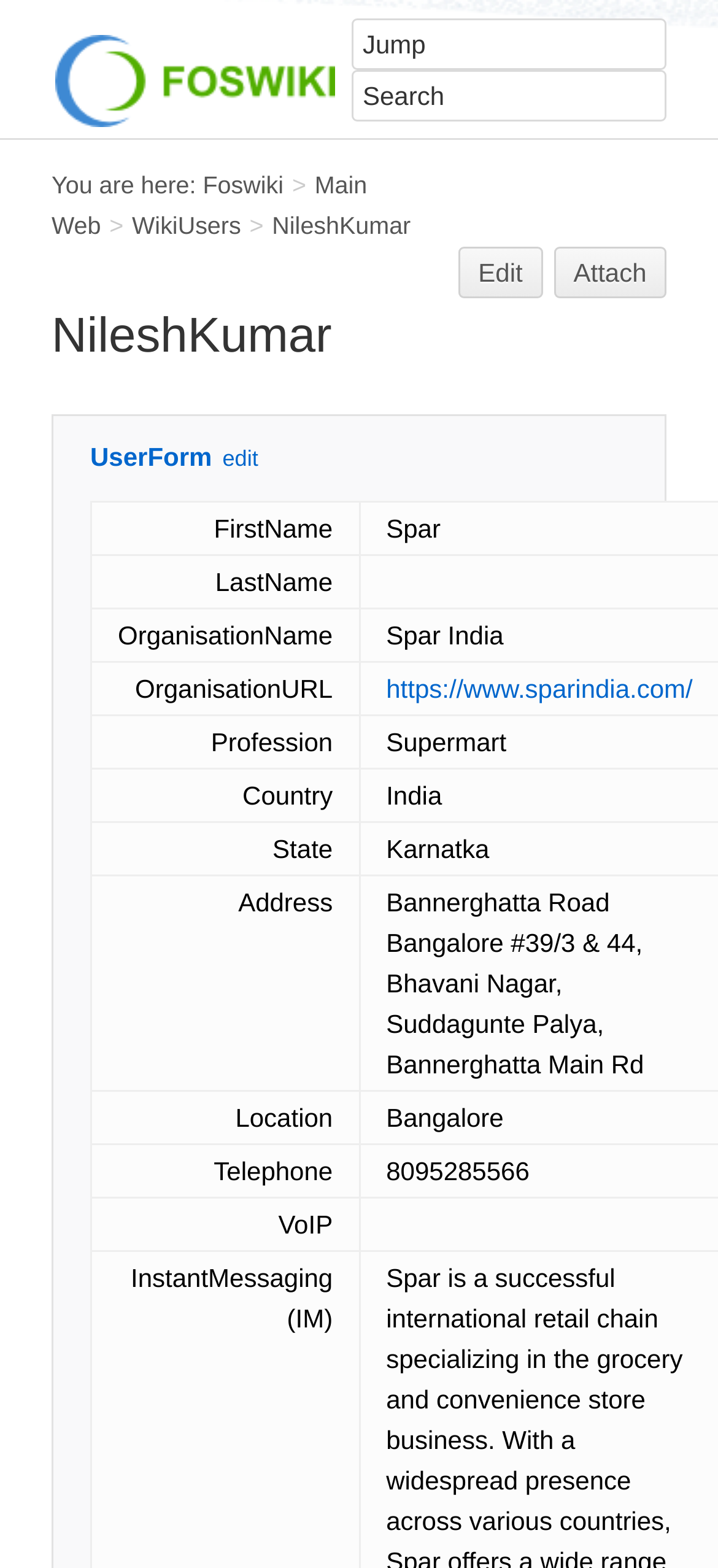Determine the bounding box coordinates of the area to click in order to meet this instruction: "Search for something".

[0.49, 0.012, 0.928, 0.045]